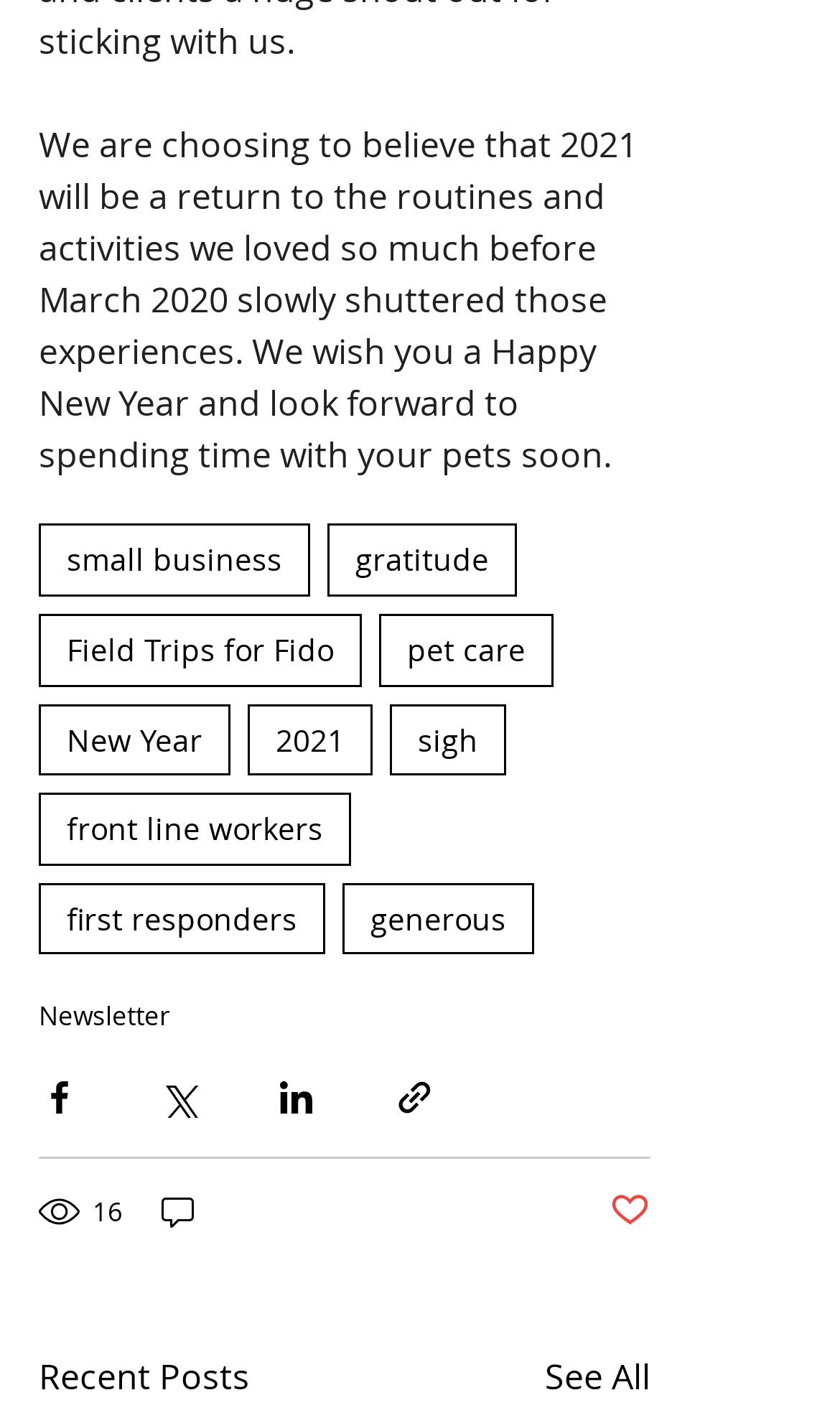Determine the bounding box coordinates for the clickable element required to fulfill the instruction: "Click on the 'small business' link". Provide the coordinates as four float numbers between 0 and 1, i.e., [left, top, right, bottom].

[0.046, 0.37, 0.369, 0.421]